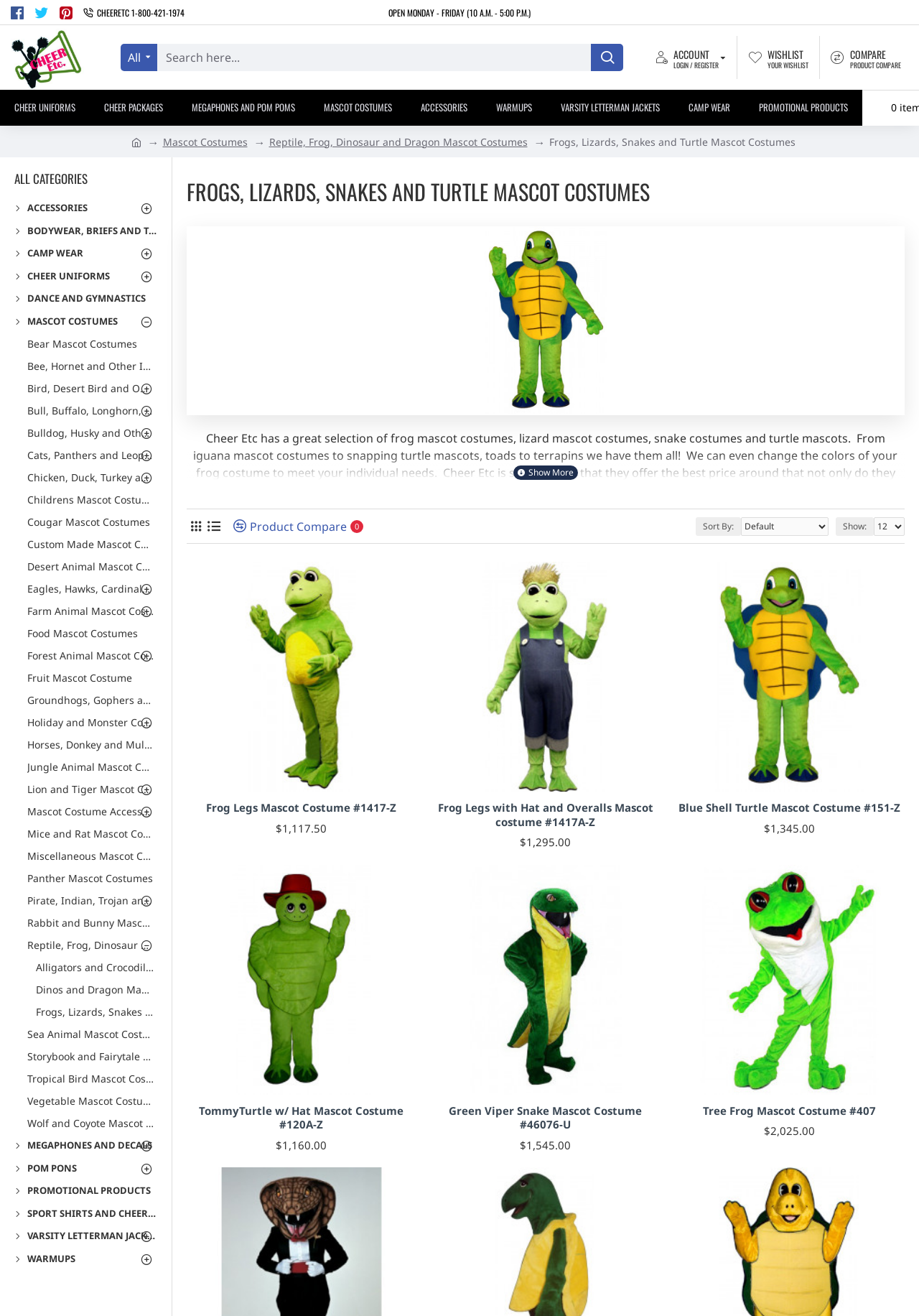Find and extract the text of the primary heading on the webpage.

FROGS, LIZARDS, SNAKES AND TURTLE MASCOT COSTUMES